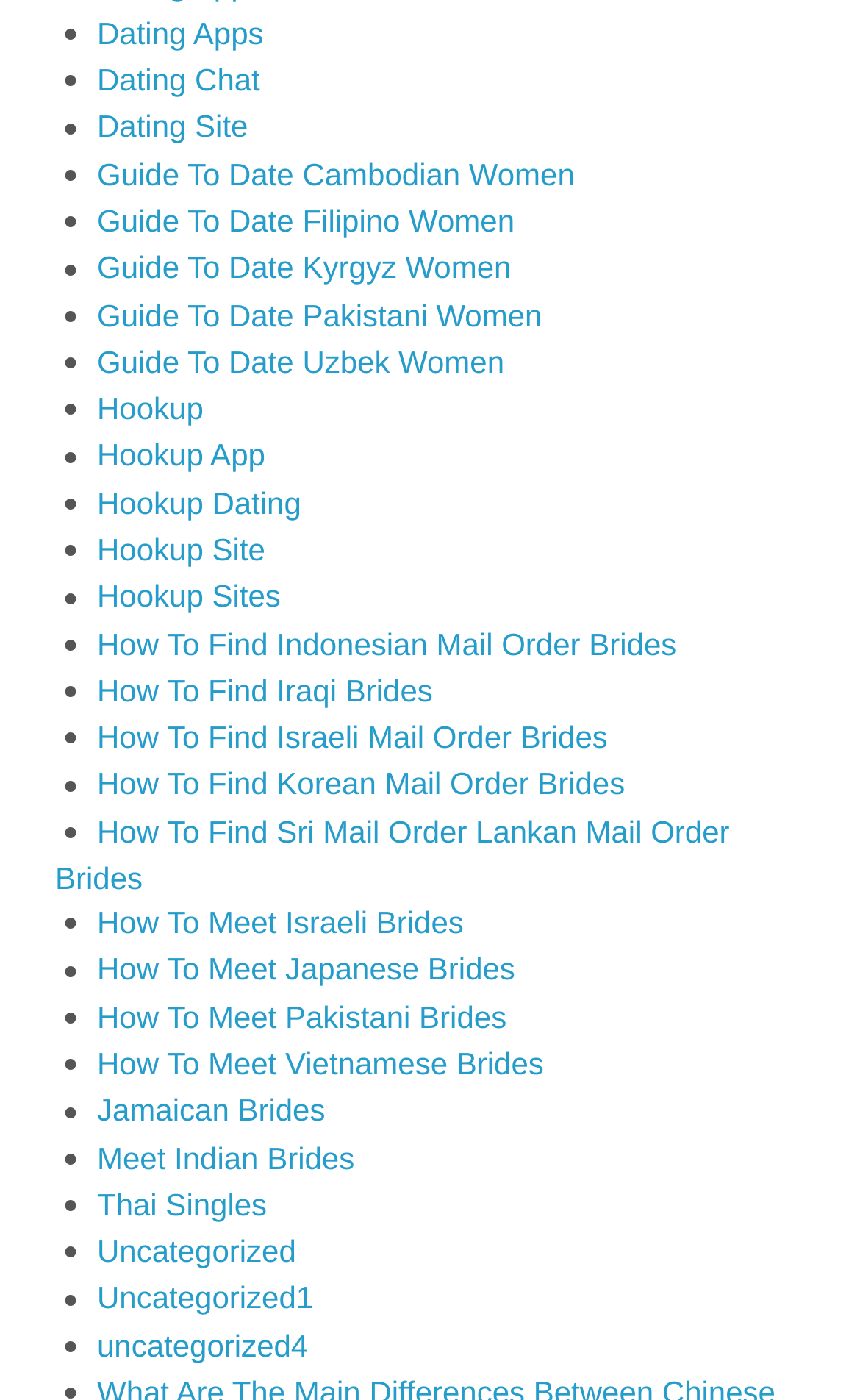Kindly determine the bounding box coordinates for the clickable area to achieve the given instruction: "Select the TECHNIQUES tab".

None